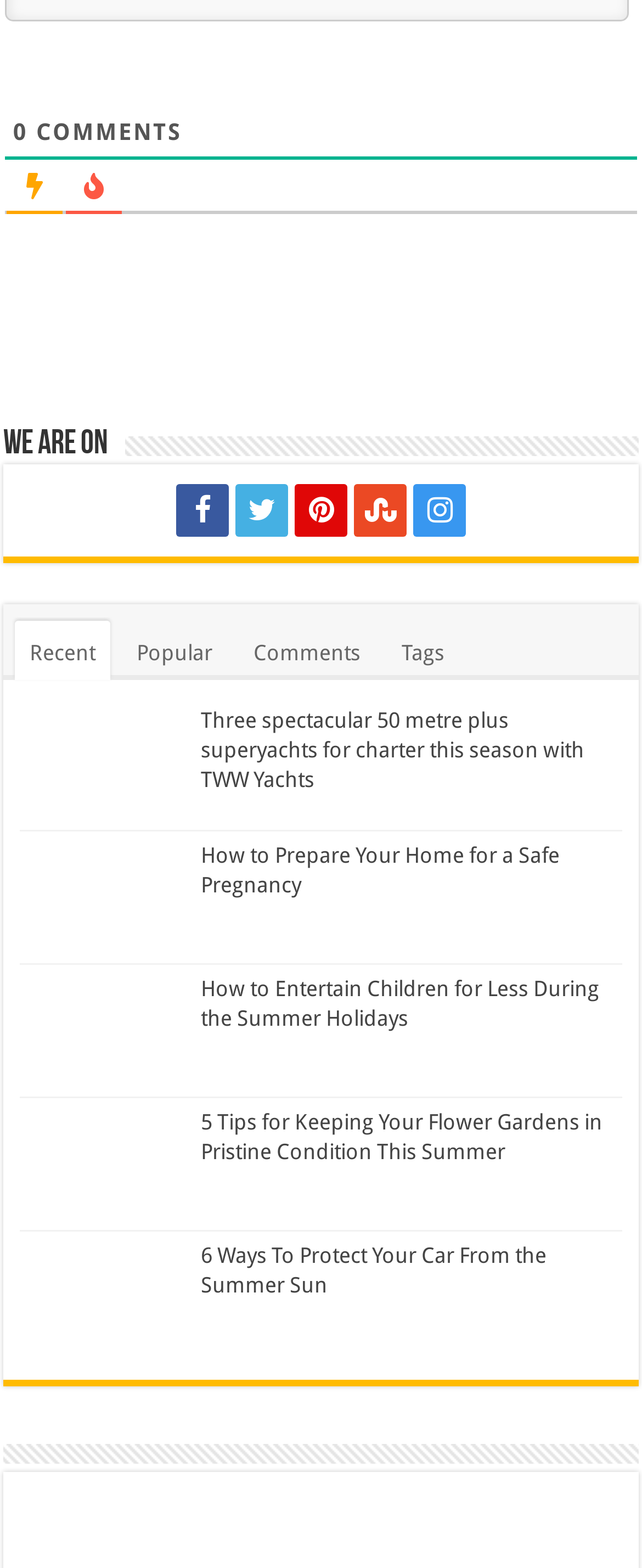How many links are there in the top navigation menu?
Please provide a detailed and comprehensive answer to the question.

The top navigation menu has links 'Recent', 'Popular', 'Comments', 'Tags', and an icon '', which is not a text link. Therefore, there are 5 links in the top navigation menu.